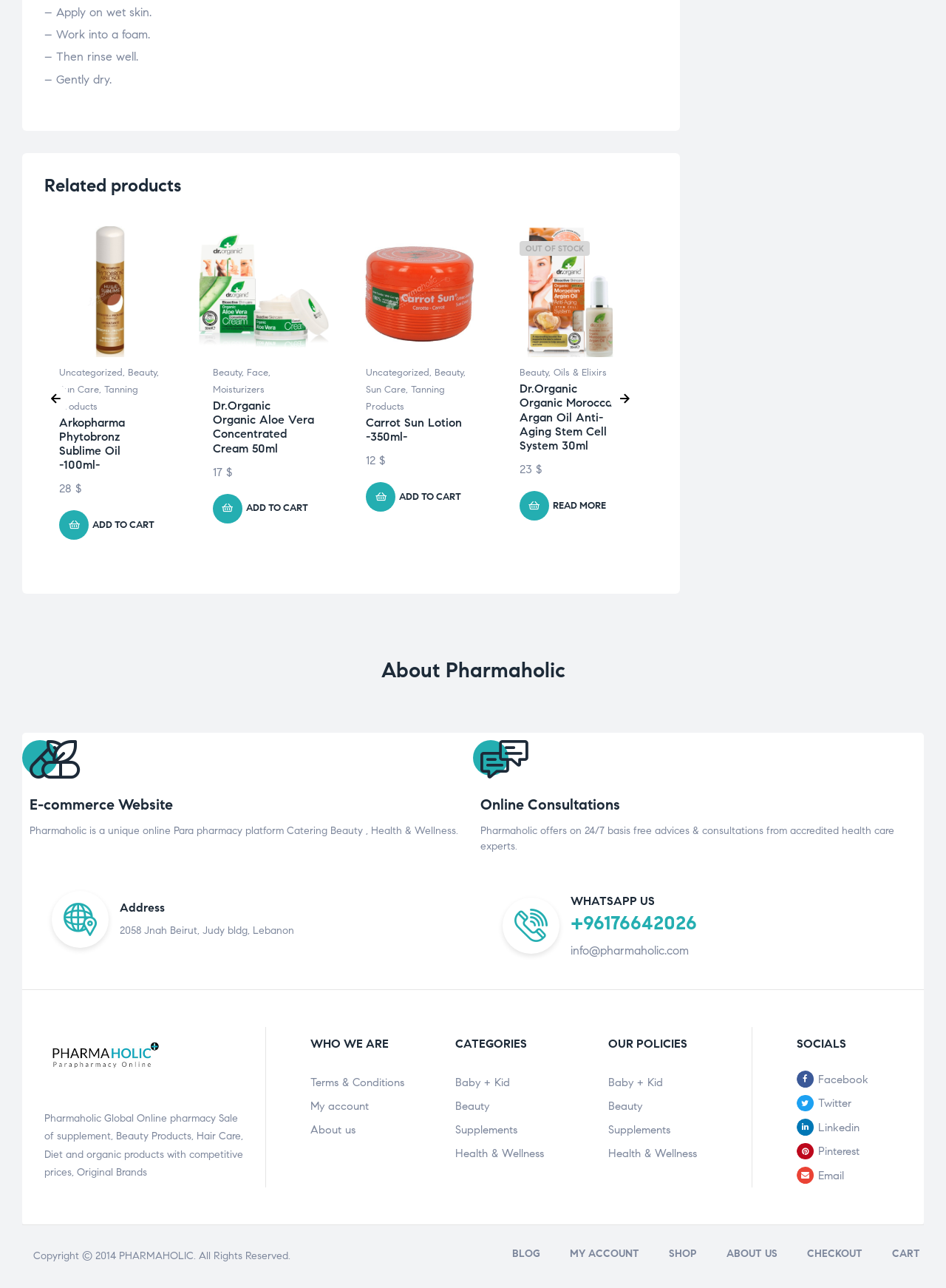Can you specify the bounding box coordinates of the area that needs to be clicked to fulfill the following instruction: "Read more about 'Dr.Organic Organic Moroccan Argan Oil Anti-Aging Stem Cell System 30ml'"?

[0.549, 0.381, 0.656, 0.404]